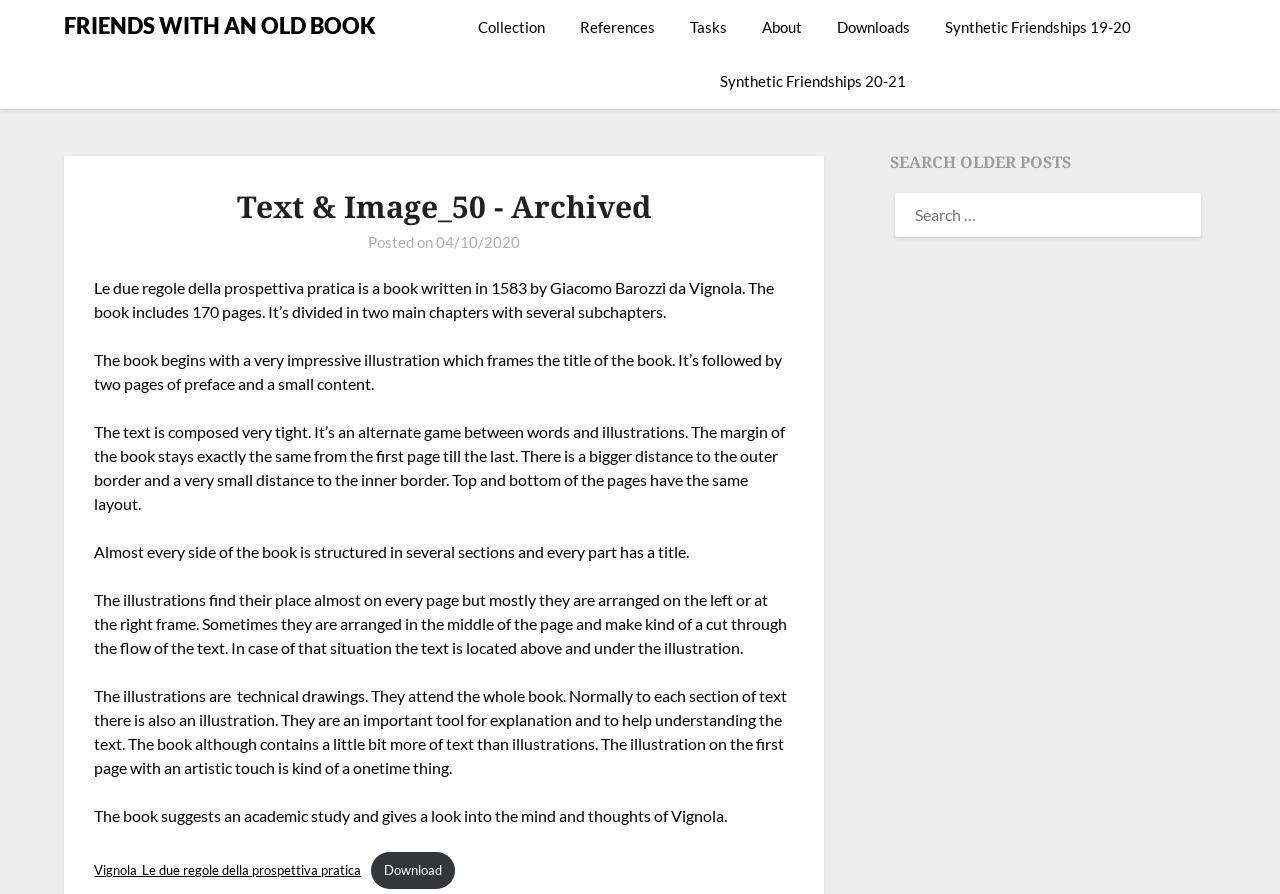Determine the bounding box coordinates of the element's region needed to click to follow the instruction: "Click on the 'FRIENDS WITH AN OLD BOOK' link". Provide these coordinates as four float numbers between 0 and 1, formatted as [left, top, right, bottom].

[0.05, 0.009, 0.294, 0.049]